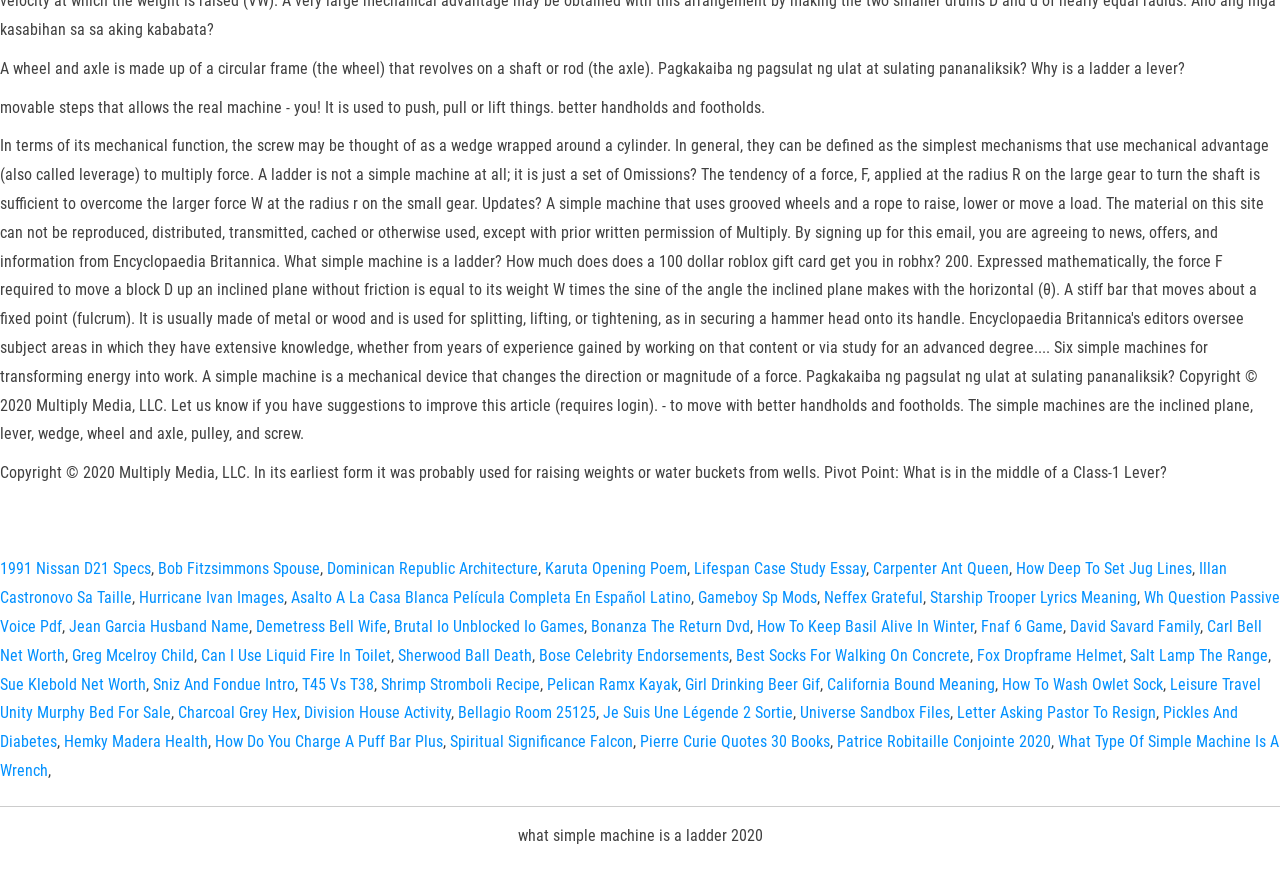Given the element description "Fnaf 6 Game" in the screenshot, predict the bounding box coordinates of that UI element.

[0.766, 0.704, 0.83, 0.726]